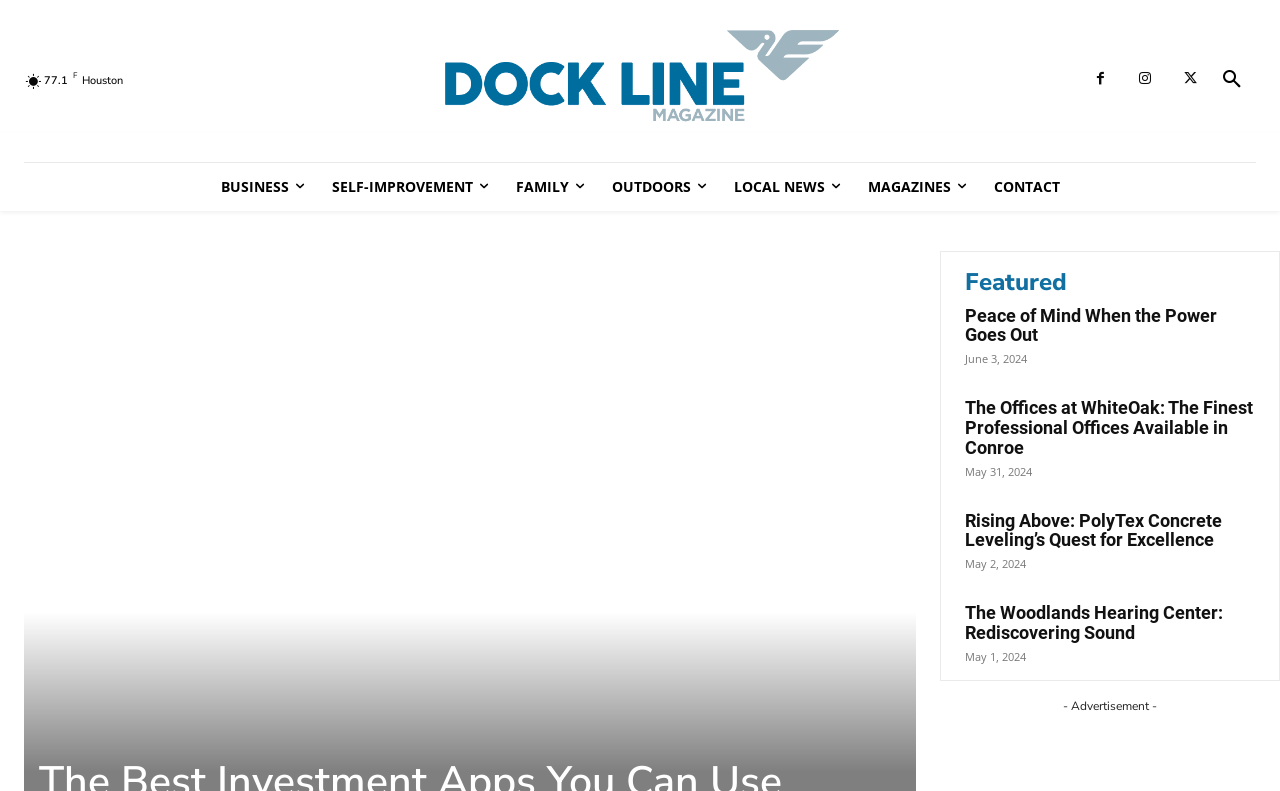Find the bounding box coordinates of the element to click in order to complete the given instruction: "Visit the 'Dock Line Magazine' website."

[0.345, 0.038, 0.655, 0.166]